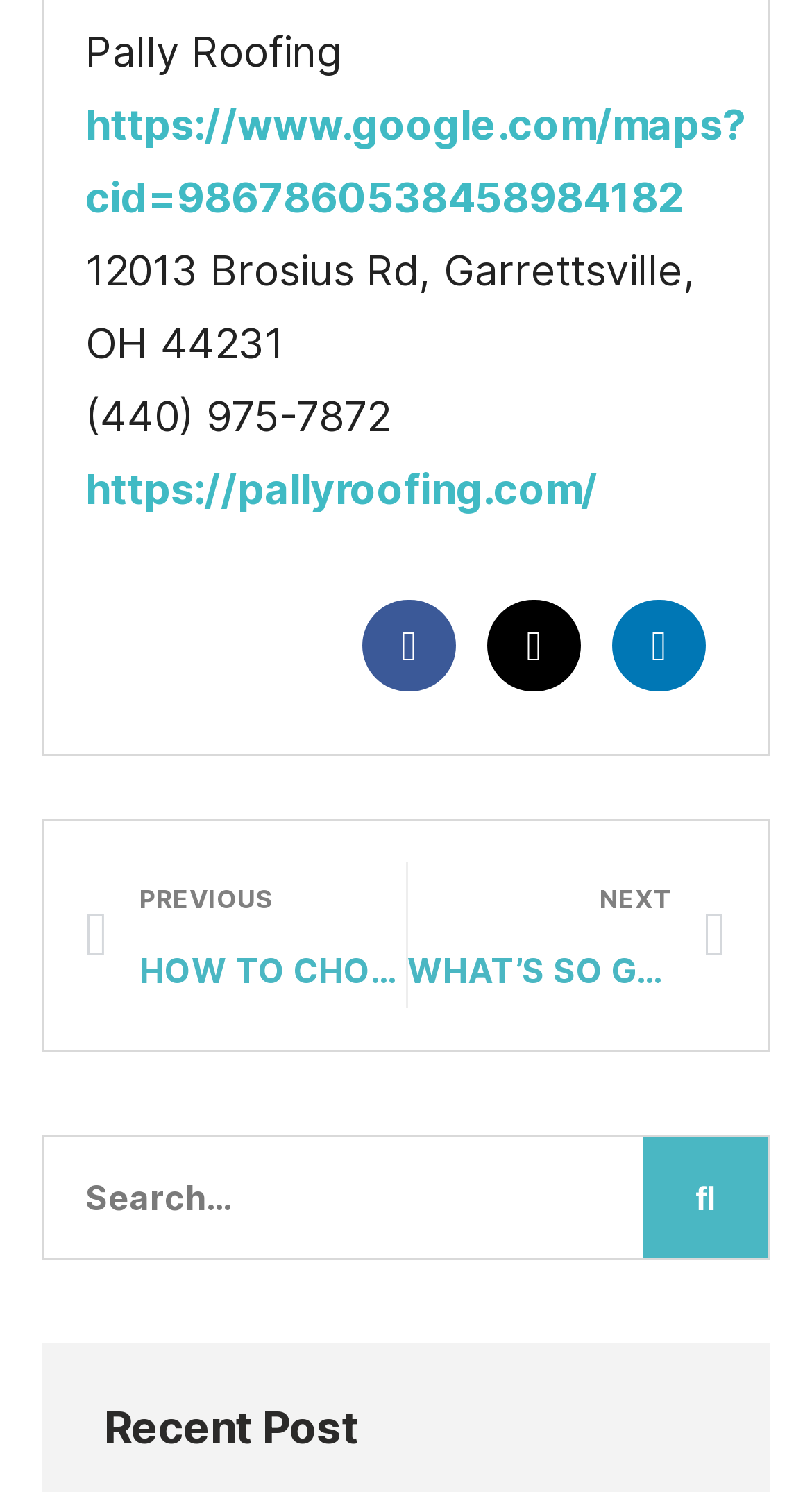Please identify the bounding box coordinates of the element that needs to be clicked to execute the following command: "go to the previous article". Provide the bounding box using four float numbers between 0 and 1, formatted as [left, top, right, bottom].

[0.105, 0.578, 0.499, 0.676]